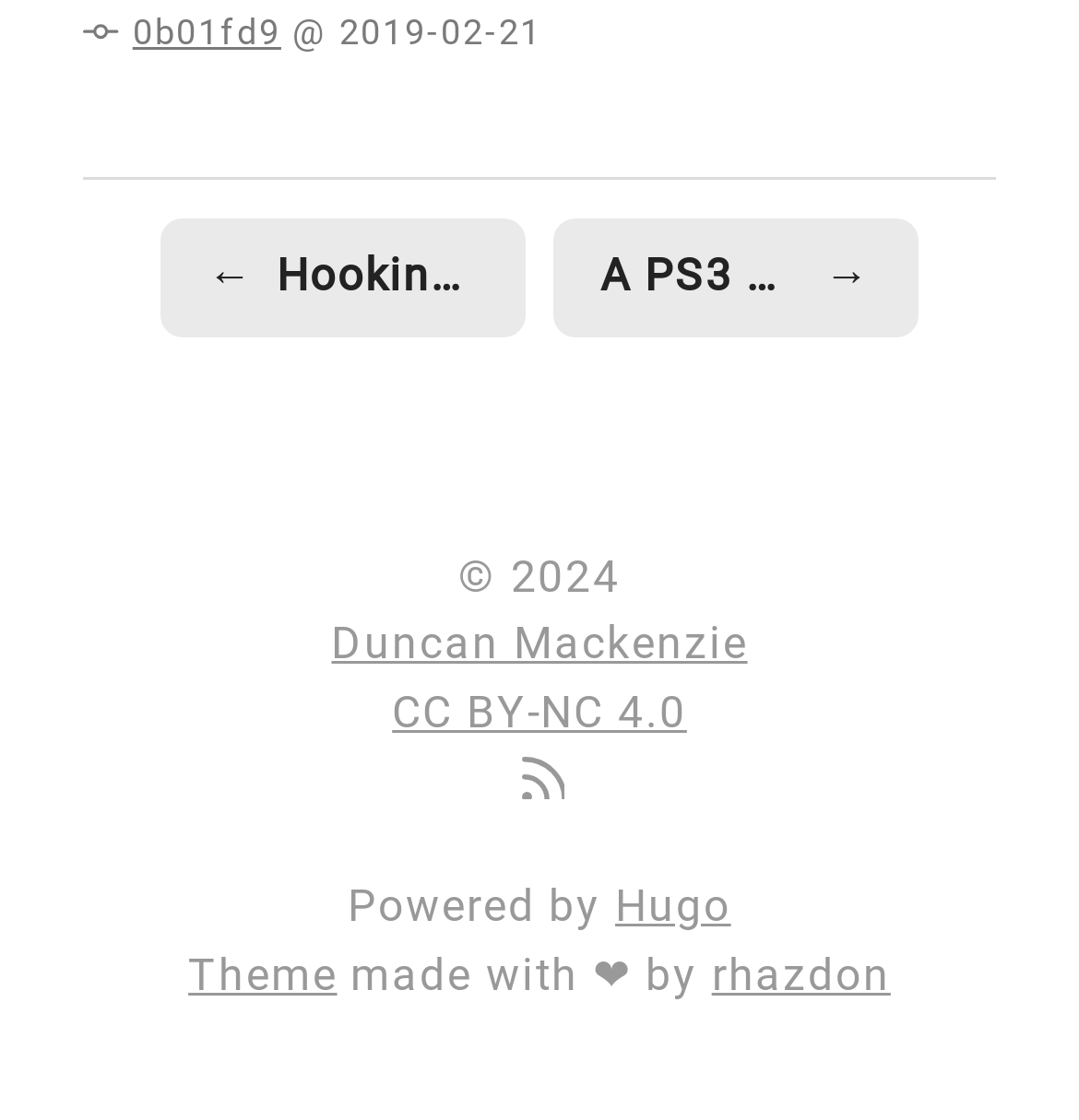How many links are there in the main section?
Please answer using one word or phrase, based on the screenshot.

2